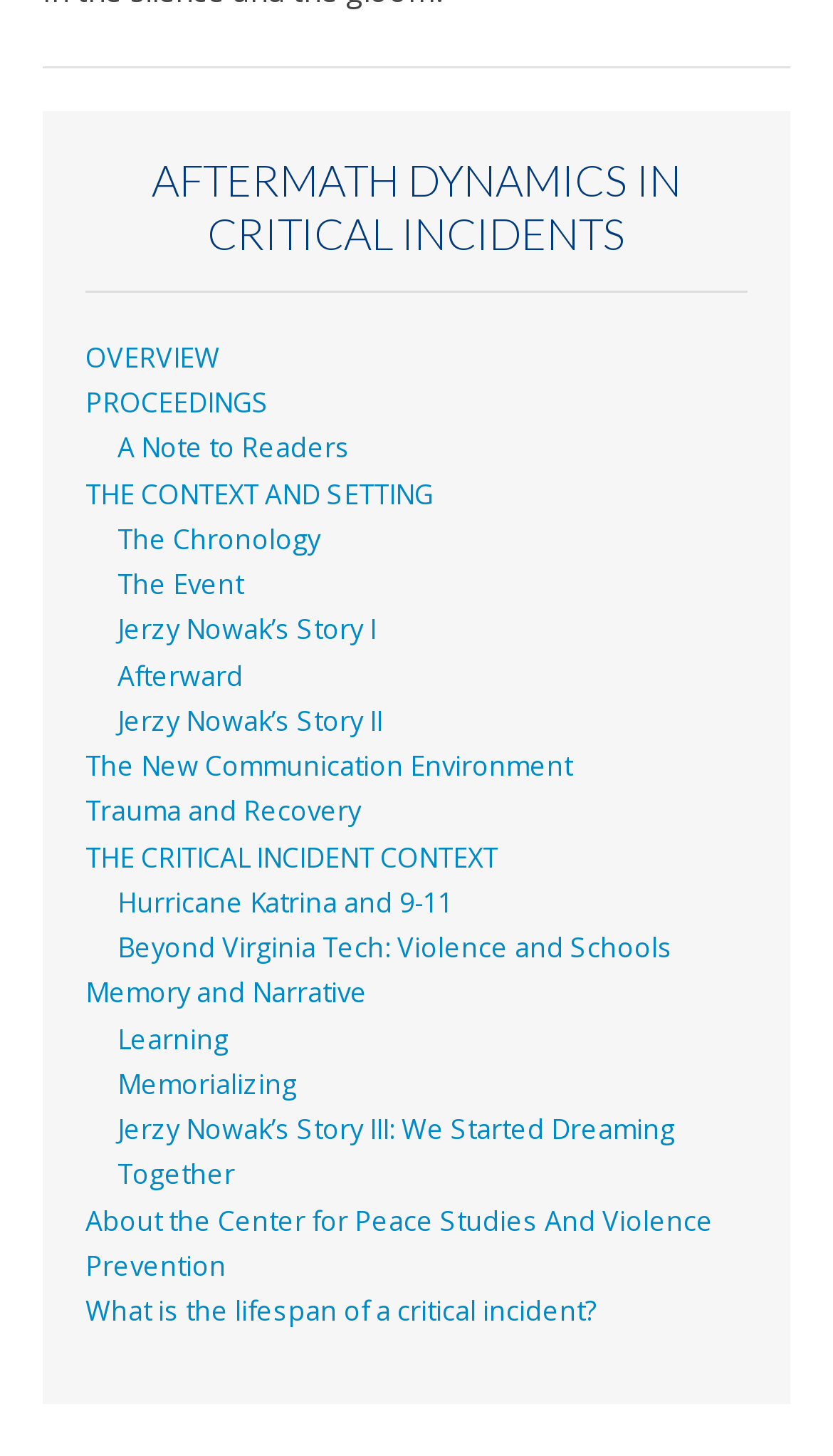Please determine the bounding box coordinates of the section I need to click to accomplish this instruction: "learn about trauma and recovery".

[0.103, 0.545, 0.433, 0.57]